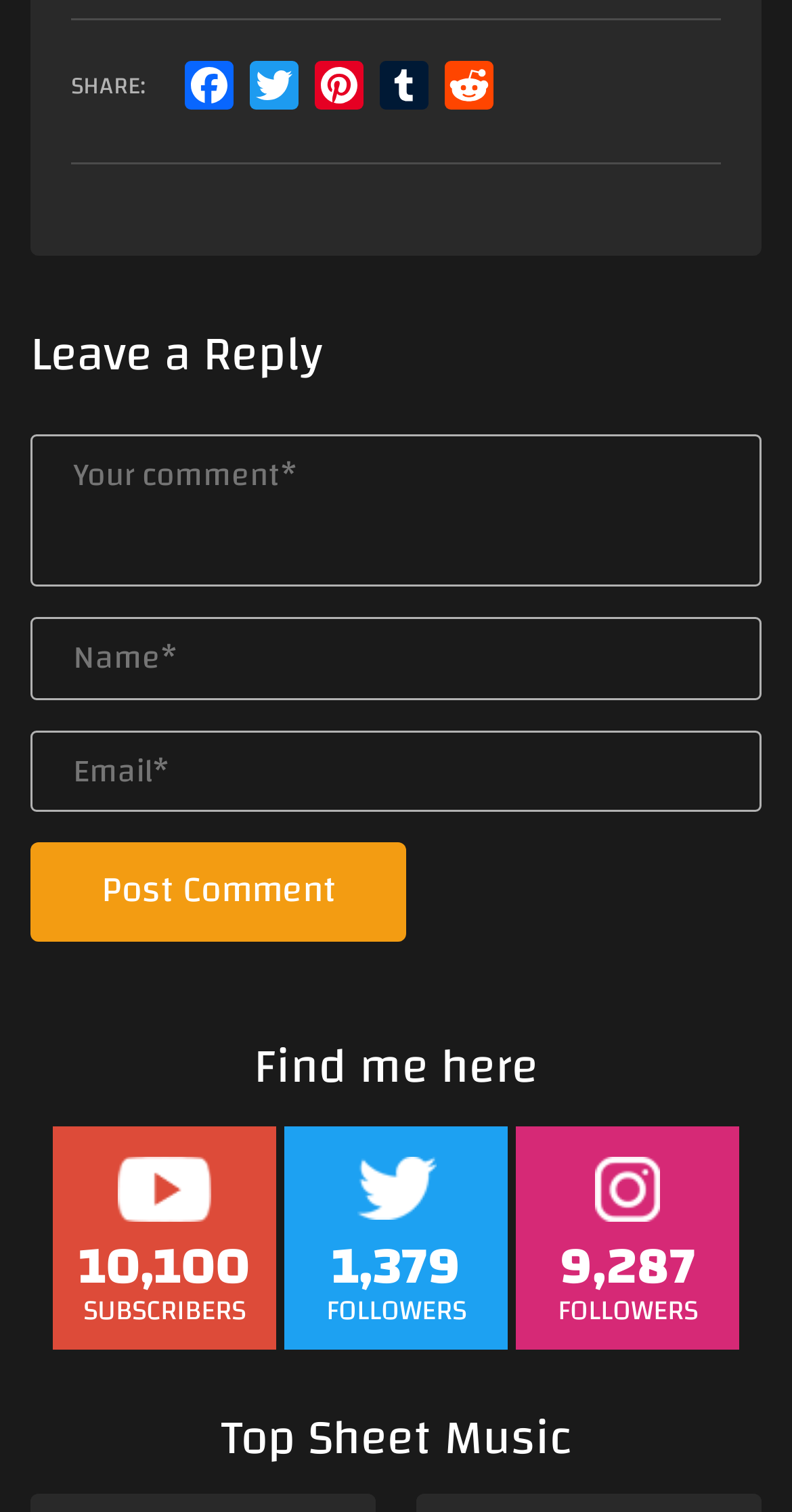Given the element description name="email" placeholder="Email*", predict the bounding box coordinates for the UI element in the webpage screenshot. The format should be (top-left x, top-left y, bottom-right x, bottom-right y), and the values should be between 0 and 1.

[0.038, 0.483, 0.962, 0.537]